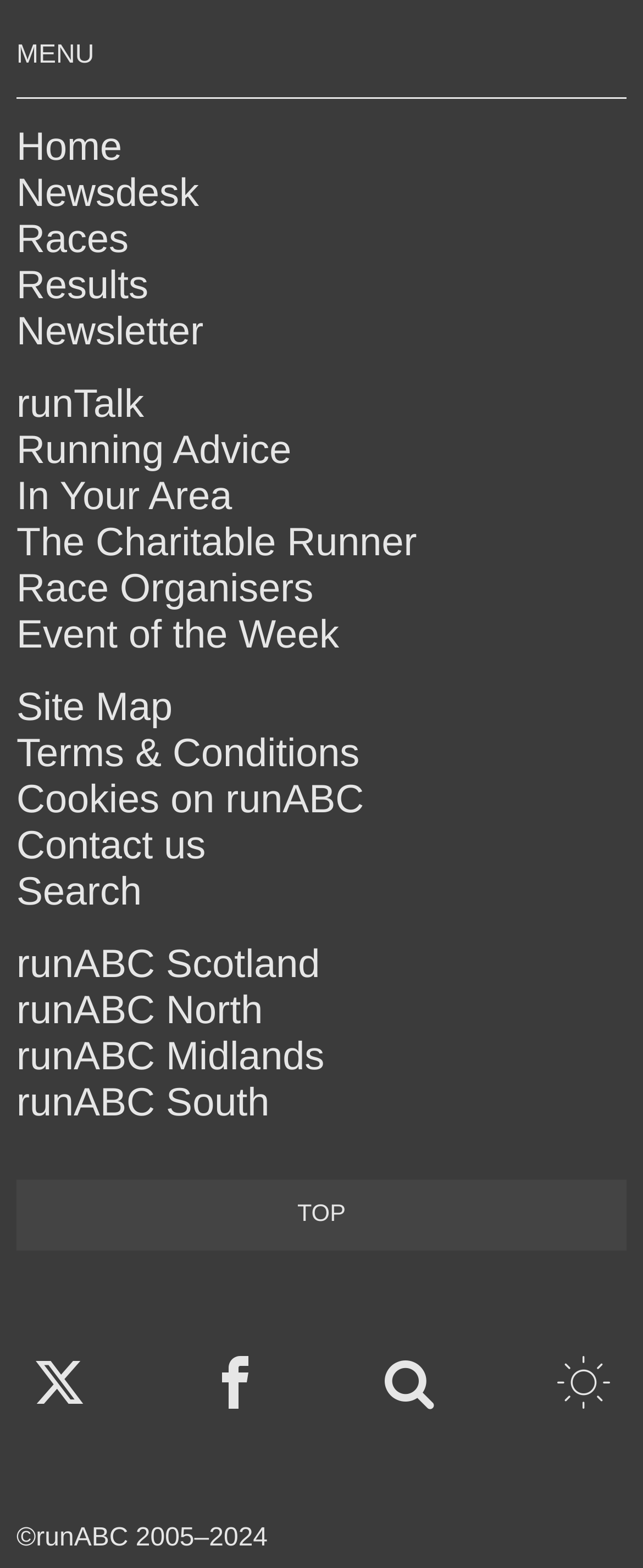Identify the bounding box coordinates of the section that should be clicked to achieve the task described: "contact us".

[0.026, 0.525, 0.32, 0.553]